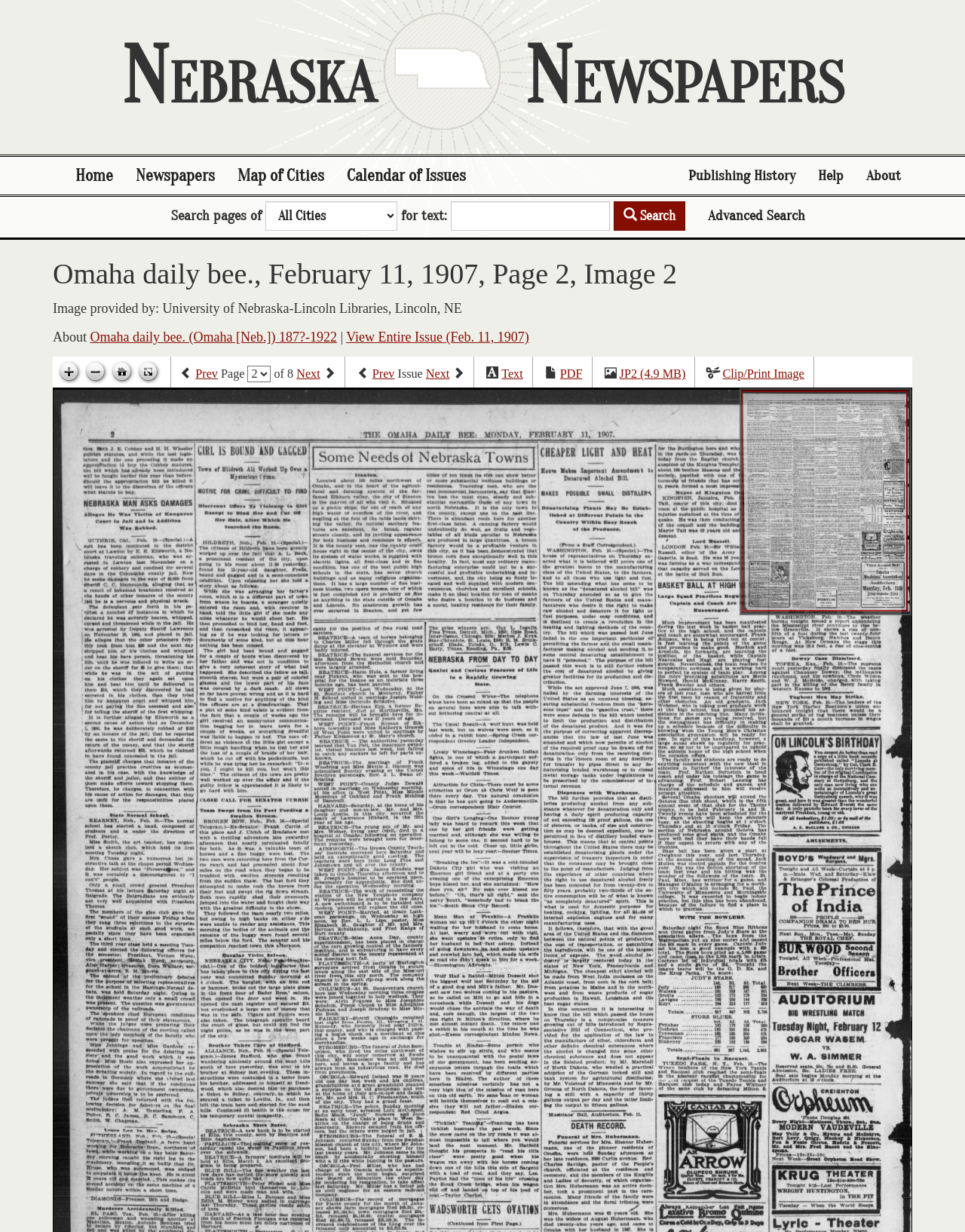Can you find the bounding box coordinates for the element that needs to be clicked to execute this instruction: "Zoom in"? The coordinates should be given as four float numbers between 0 and 1, i.e., [left, top, right, bottom].

[0.058, 0.292, 0.085, 0.313]